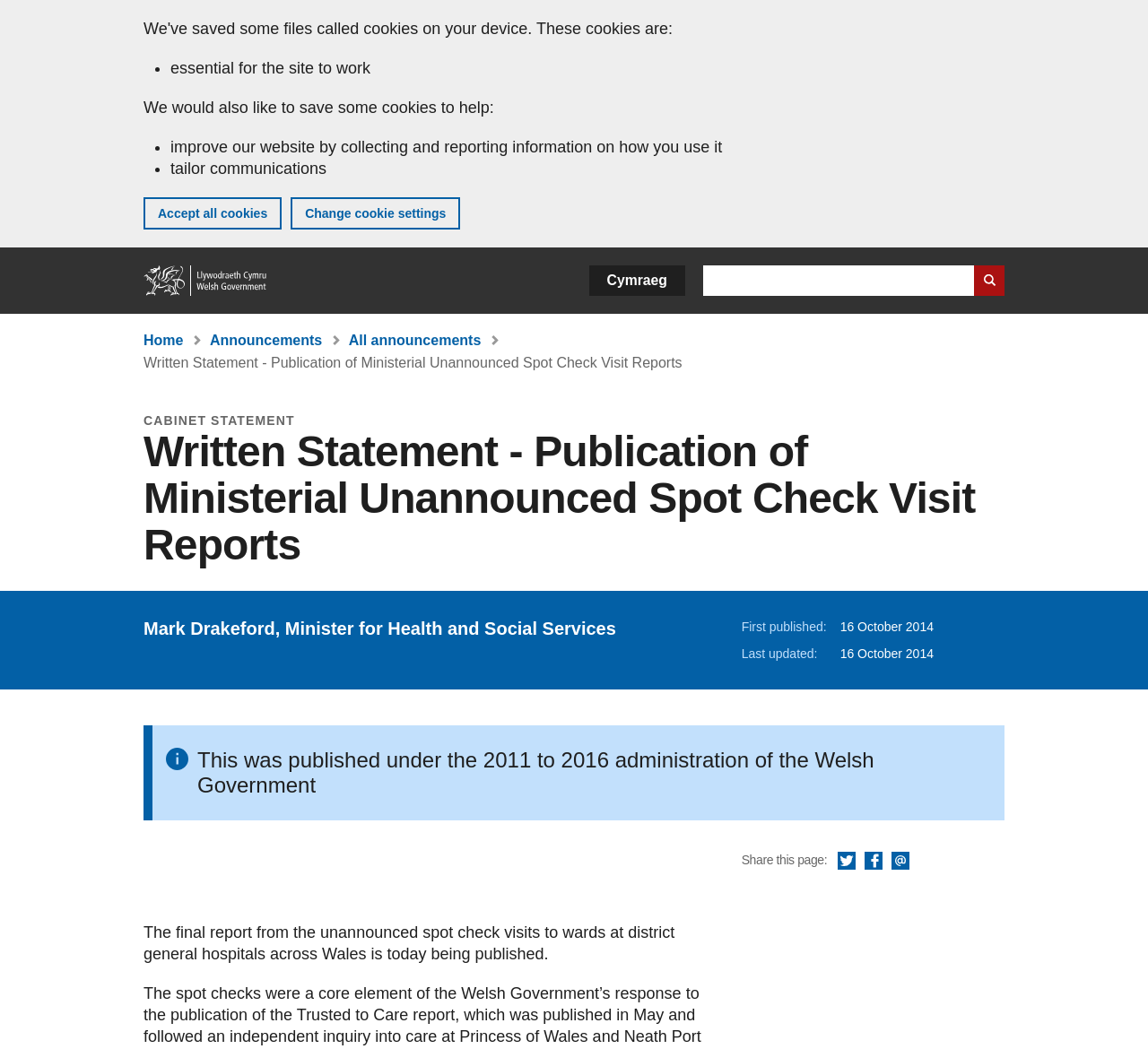Determine the bounding box coordinates for the area that should be clicked to carry out the following instruction: "Search GOV.WALES".

[0.612, 0.253, 0.875, 0.282]